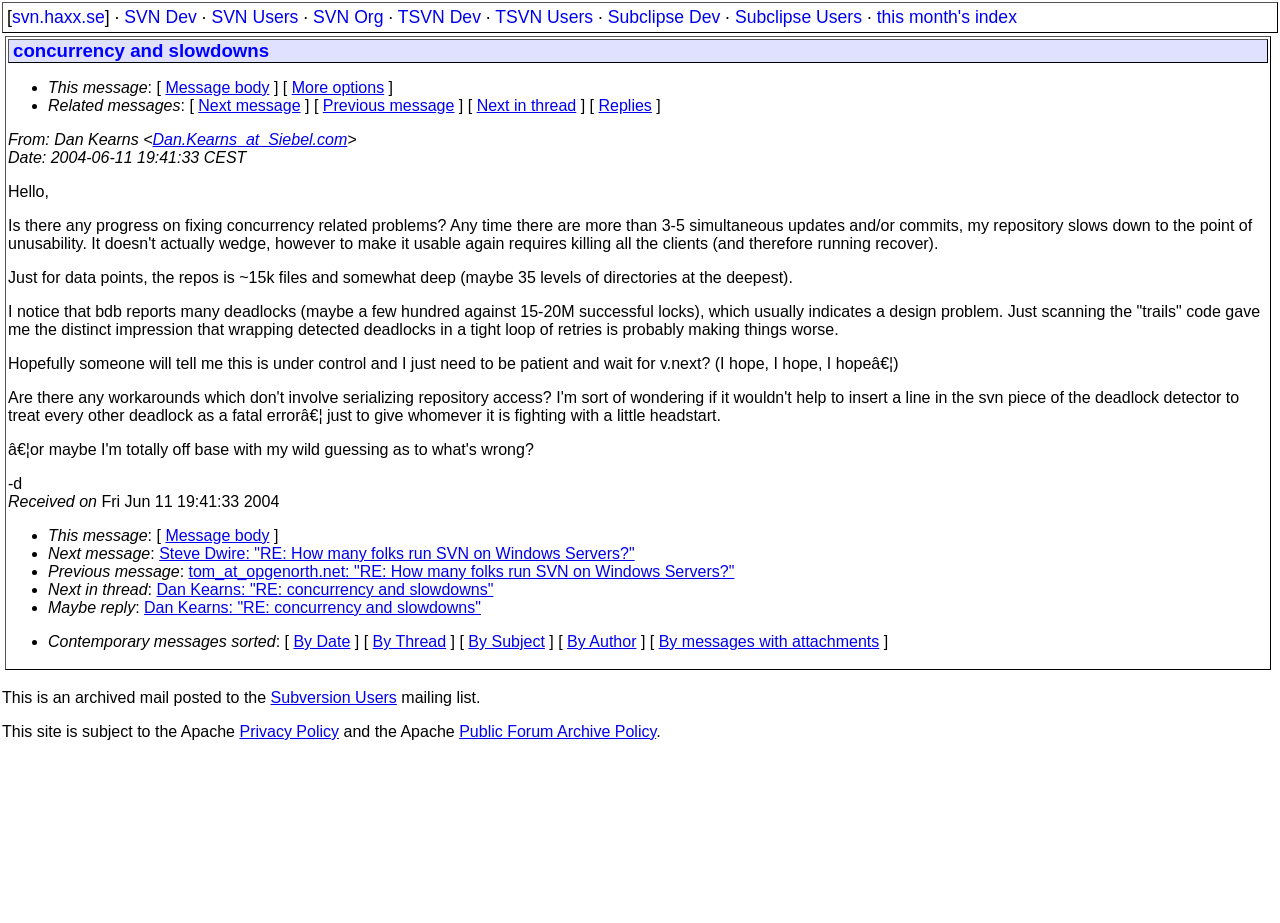What is the date of the post?
Please give a detailed and elaborate answer to the question.

The date of the post is 2004-06-11 19:41:33 CEST, as indicated by the StaticText element with the text 'Date: 2004-06-11 19:41:33 CEST'.